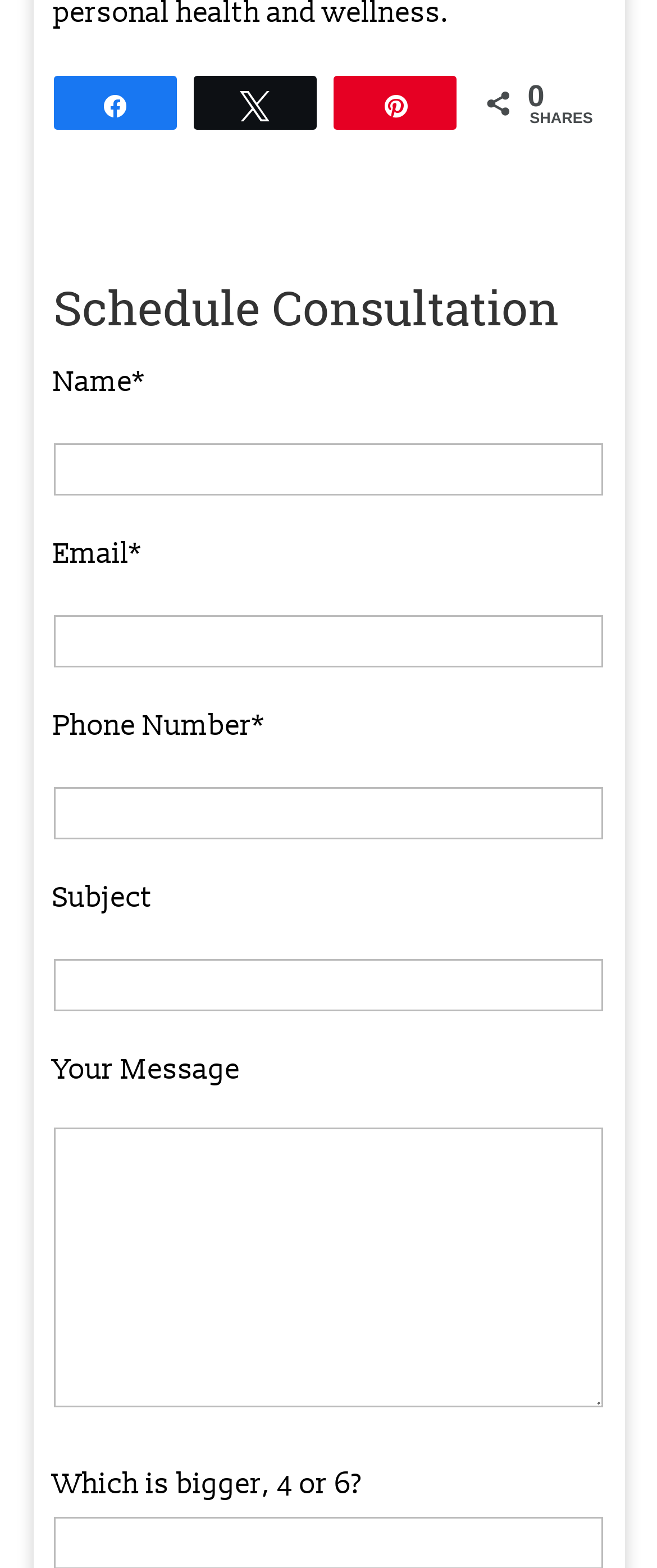Locate the bounding box coordinates of the clickable area to execute the instruction: "Enter your name in the required field". Provide the coordinates as four float numbers between 0 and 1, represented as [left, top, right, bottom].

[0.081, 0.283, 0.918, 0.316]